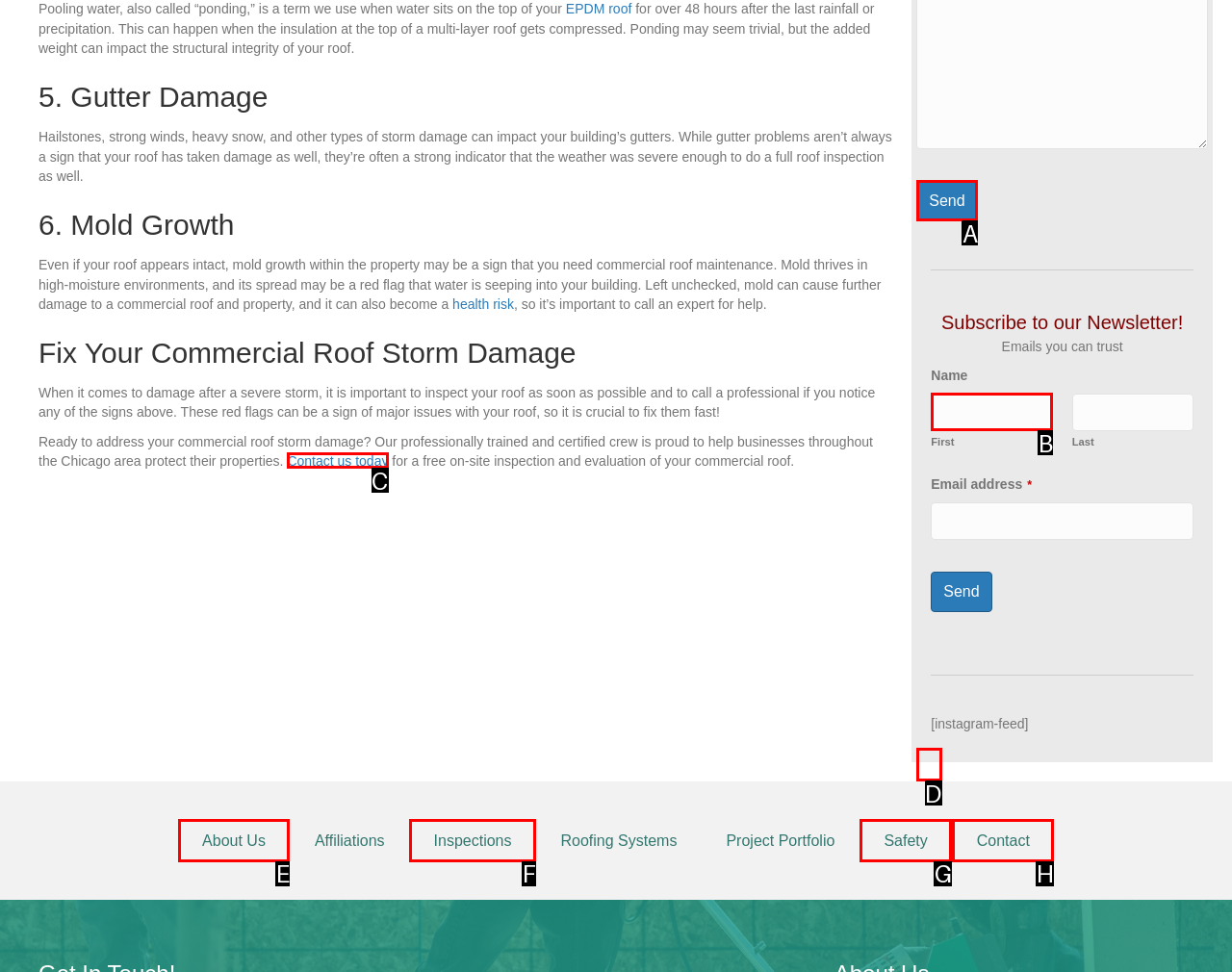Based on the task: Click the 'Contact us today' link, which UI element should be clicked? Answer with the letter that corresponds to the correct option from the choices given.

C